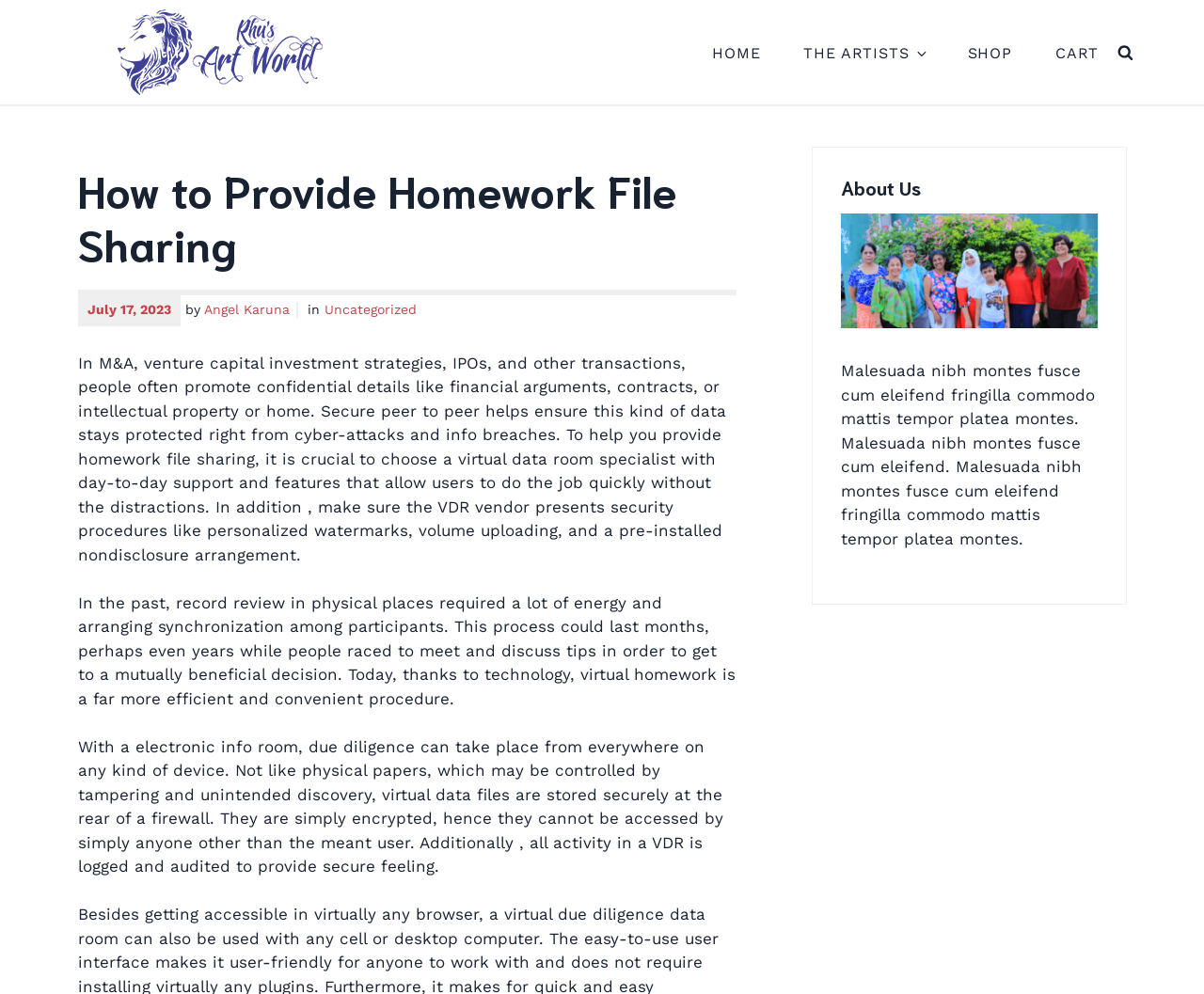What is the author of this article?
Using the image as a reference, answer the question with a short word or phrase.

Angel Karuna